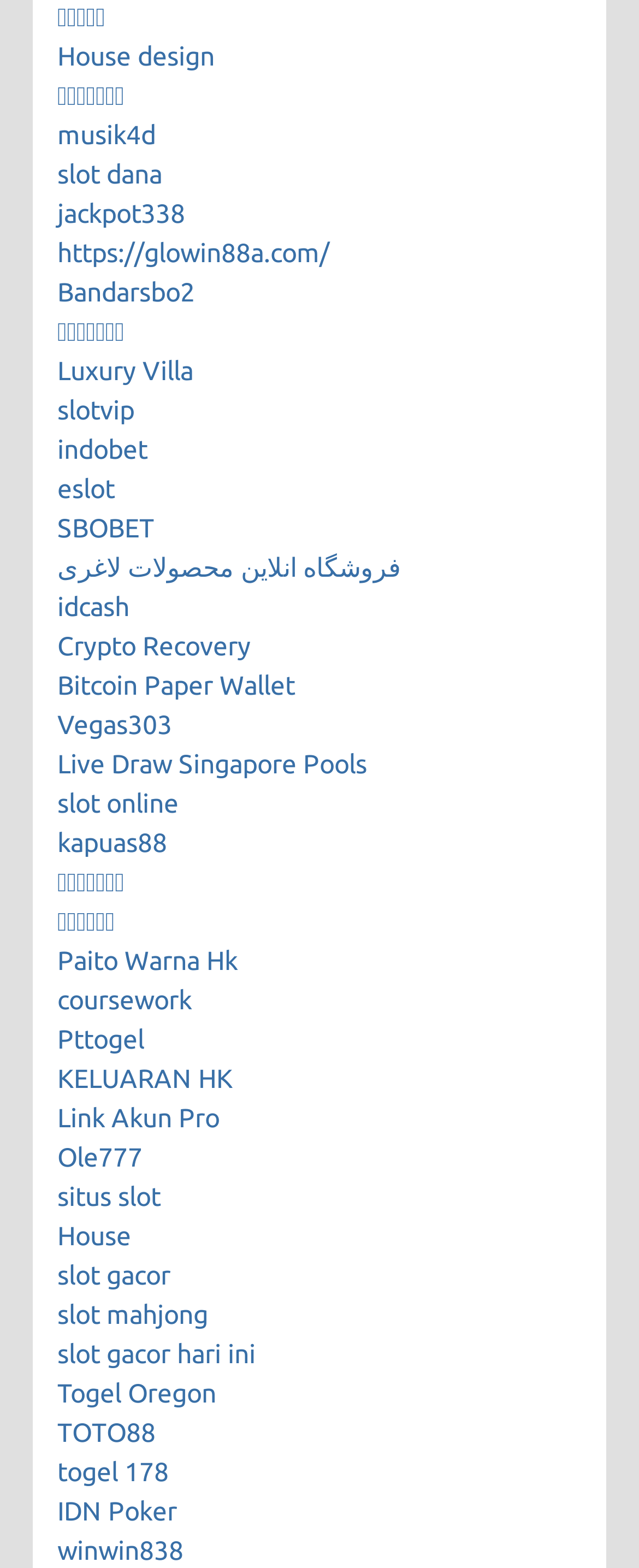Identify the bounding box coordinates for the element that needs to be clicked to fulfill this instruction: "Type your name". Provide the coordinates in the format of four float numbers between 0 and 1: [left, top, right, bottom].

None